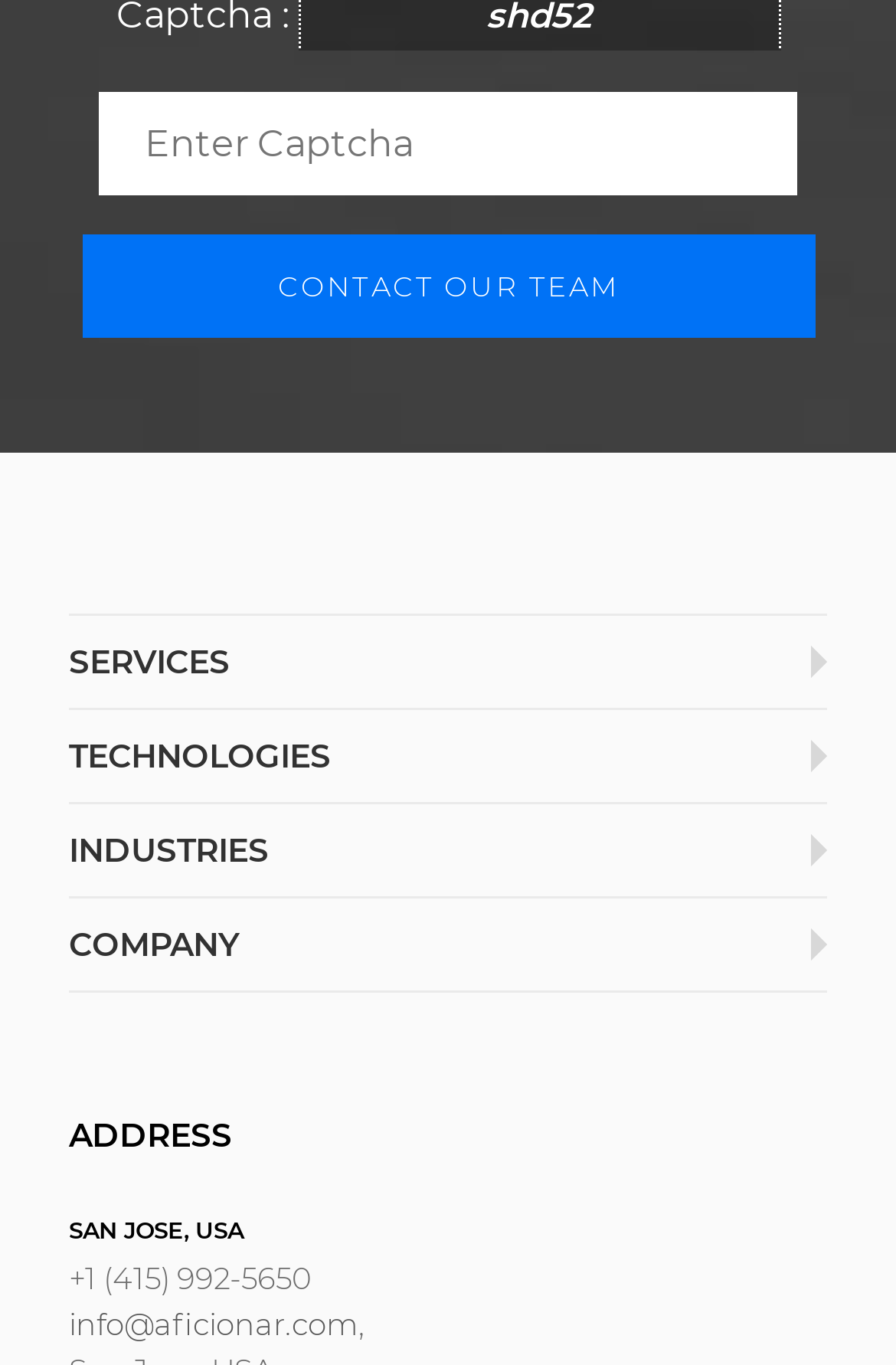Pinpoint the bounding box coordinates of the clickable area needed to execute the instruction: "View courses". The coordinates should be specified as four float numbers between 0 and 1, i.e., [left, top, right, bottom].

None